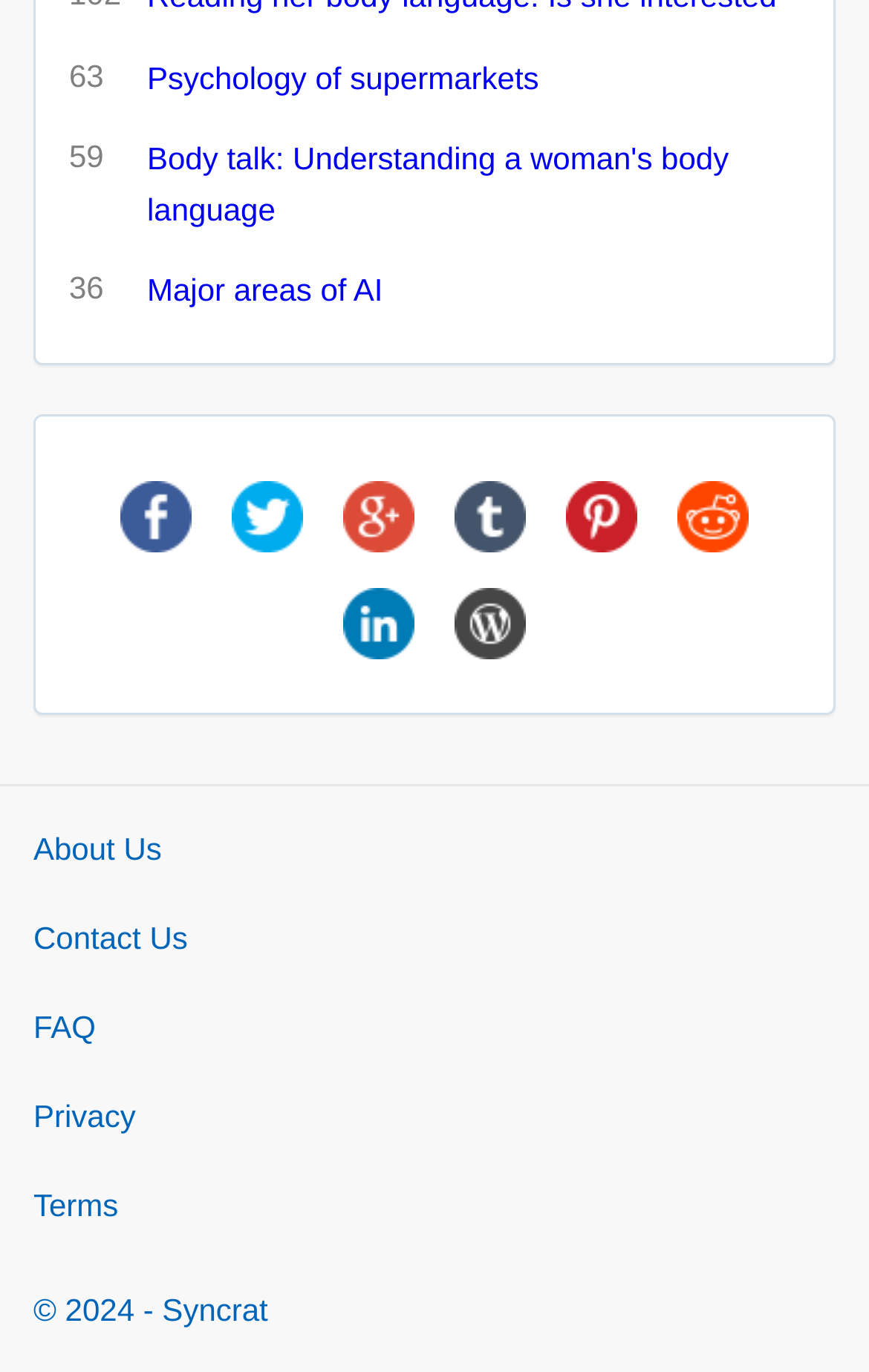Please determine the bounding box coordinates of the area that needs to be clicked to complete this task: 'Learn about body language'. The coordinates must be four float numbers between 0 and 1, formatted as [left, top, right, bottom].

[0.169, 0.098, 0.921, 0.17]